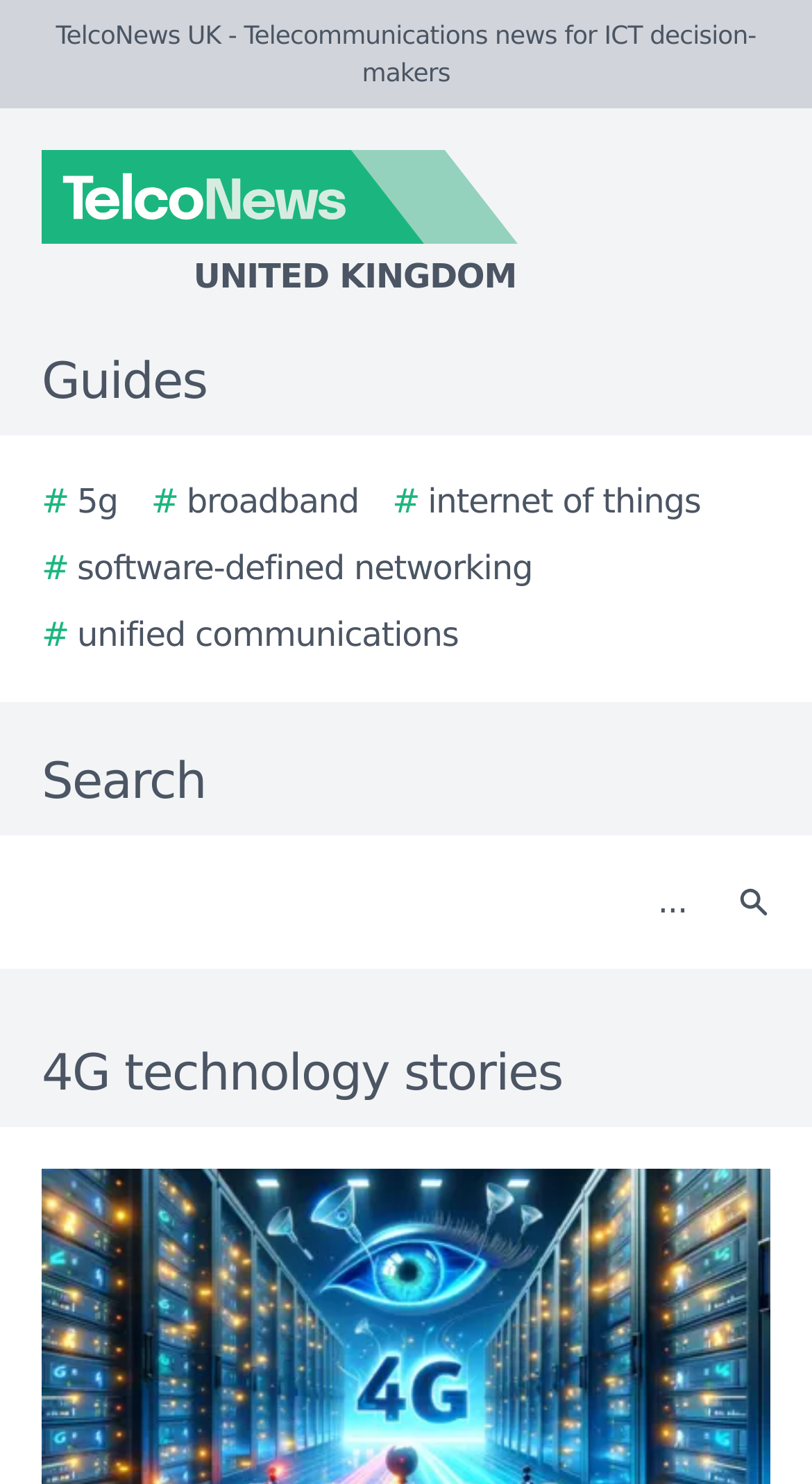Highlight the bounding box coordinates of the element you need to click to perform the following instruction: "Search for 5G."

[0.051, 0.321, 0.145, 0.355]